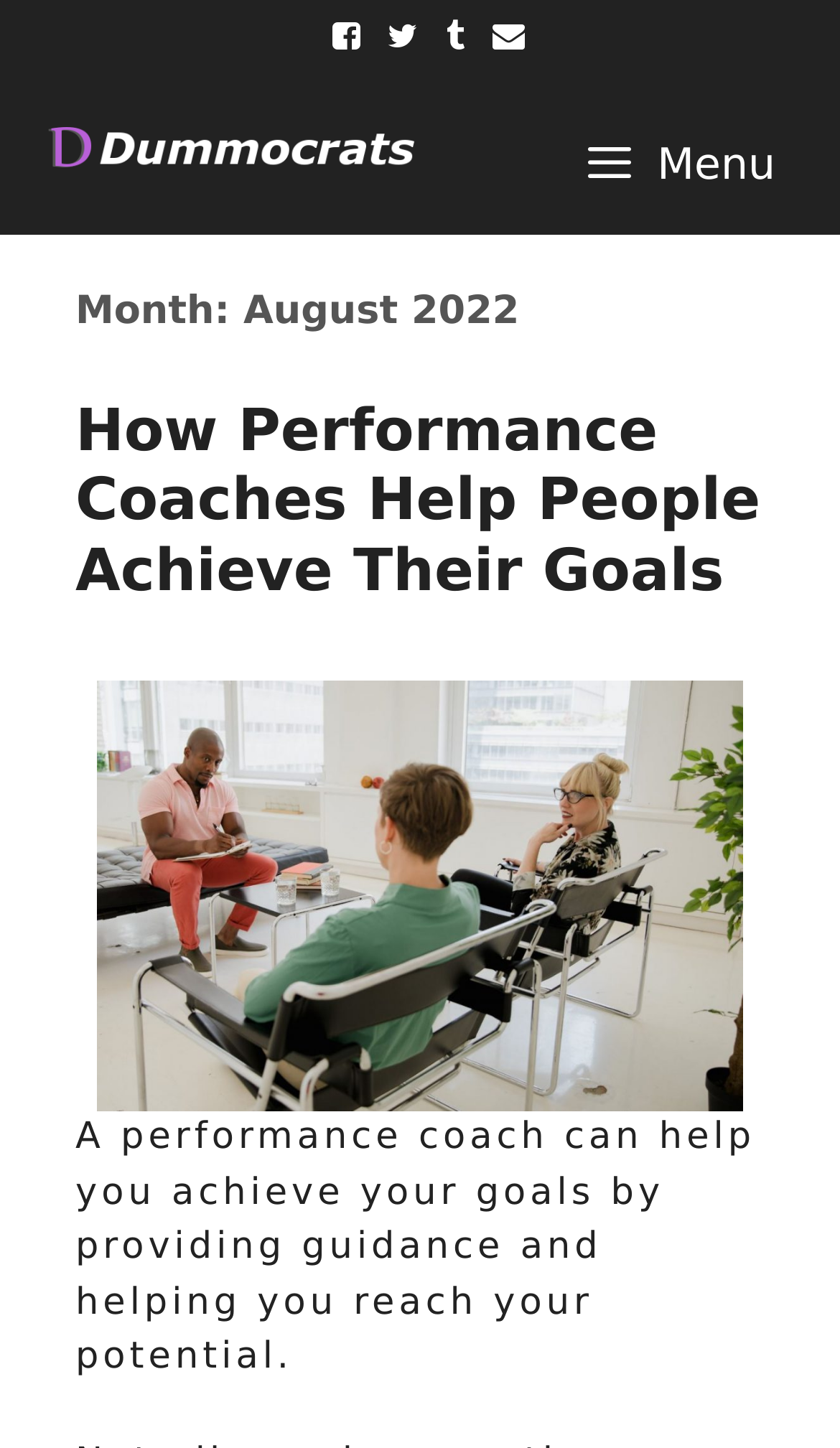Answer the following query with a single word or phrase:
What is the role of a performance coach?

Guiding and helping reach potential